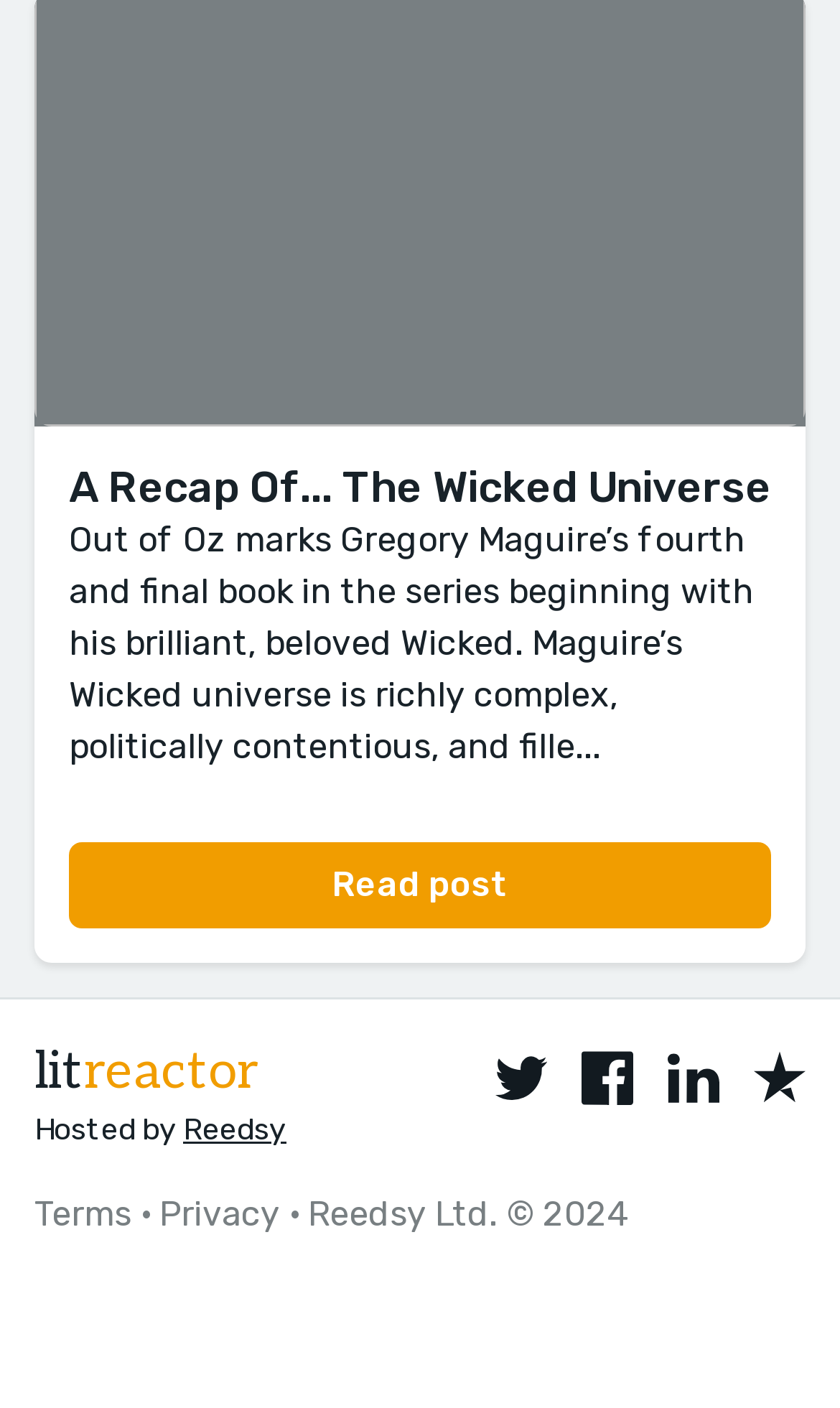Please identify the bounding box coordinates of the area I need to click to accomplish the following instruction: "Click Read more".

None